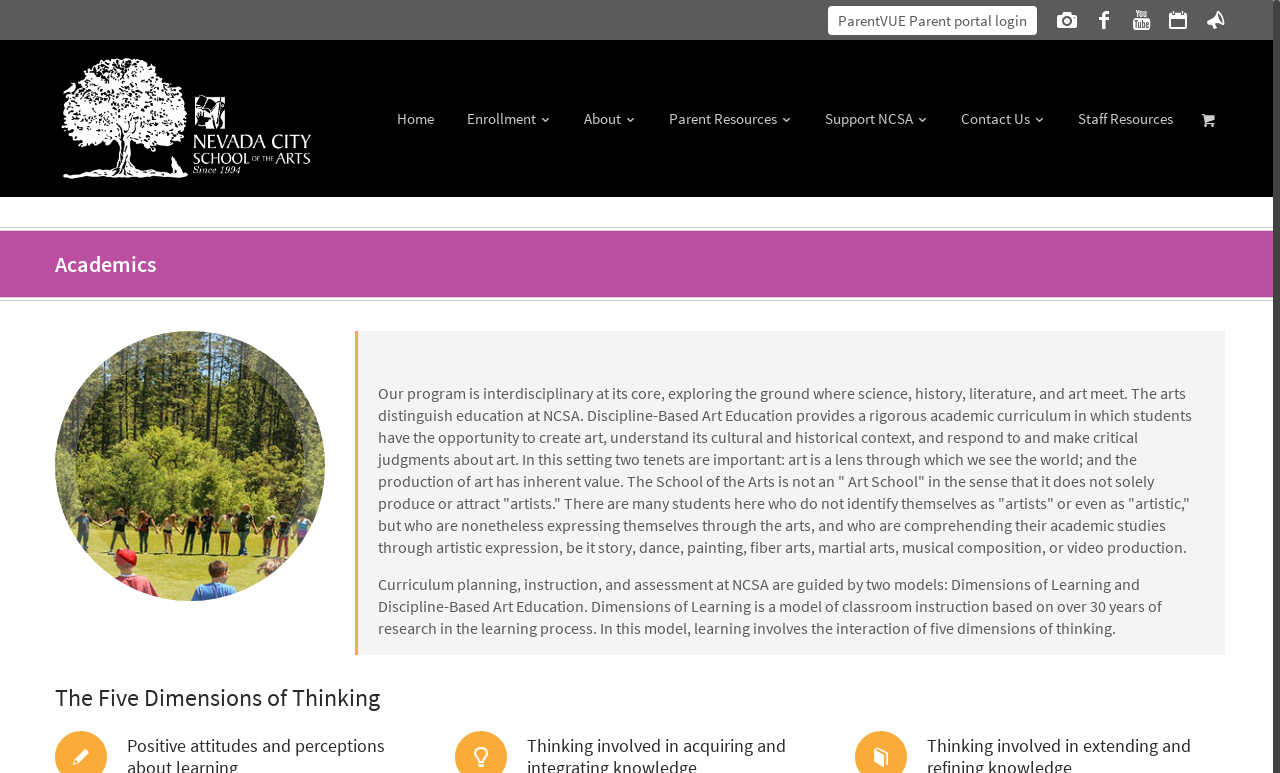Please locate the bounding box coordinates of the region I need to click to follow this instruction: "Change language to English".

None